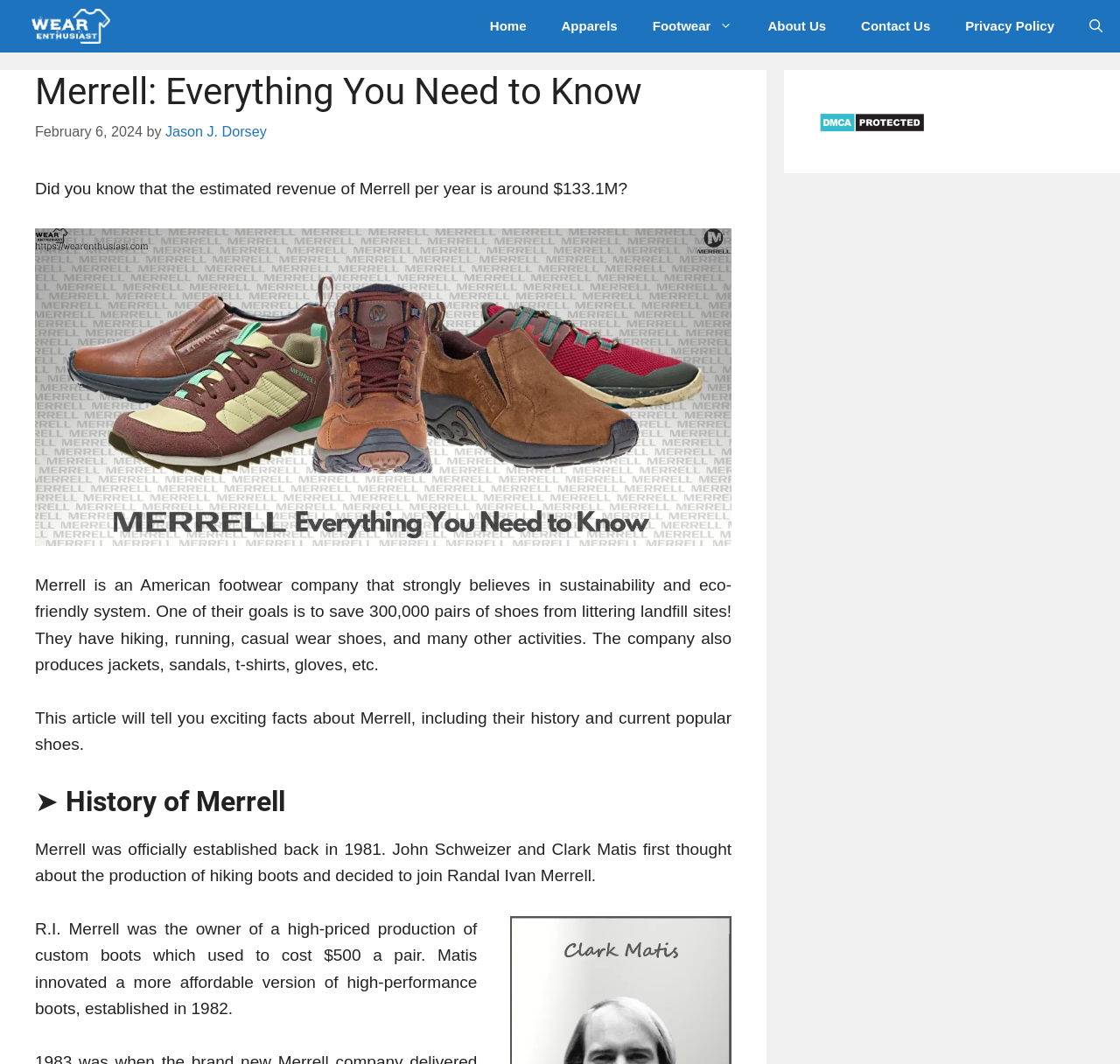Please determine the primary heading and provide its text.

Merrell: Everything You Need to Know